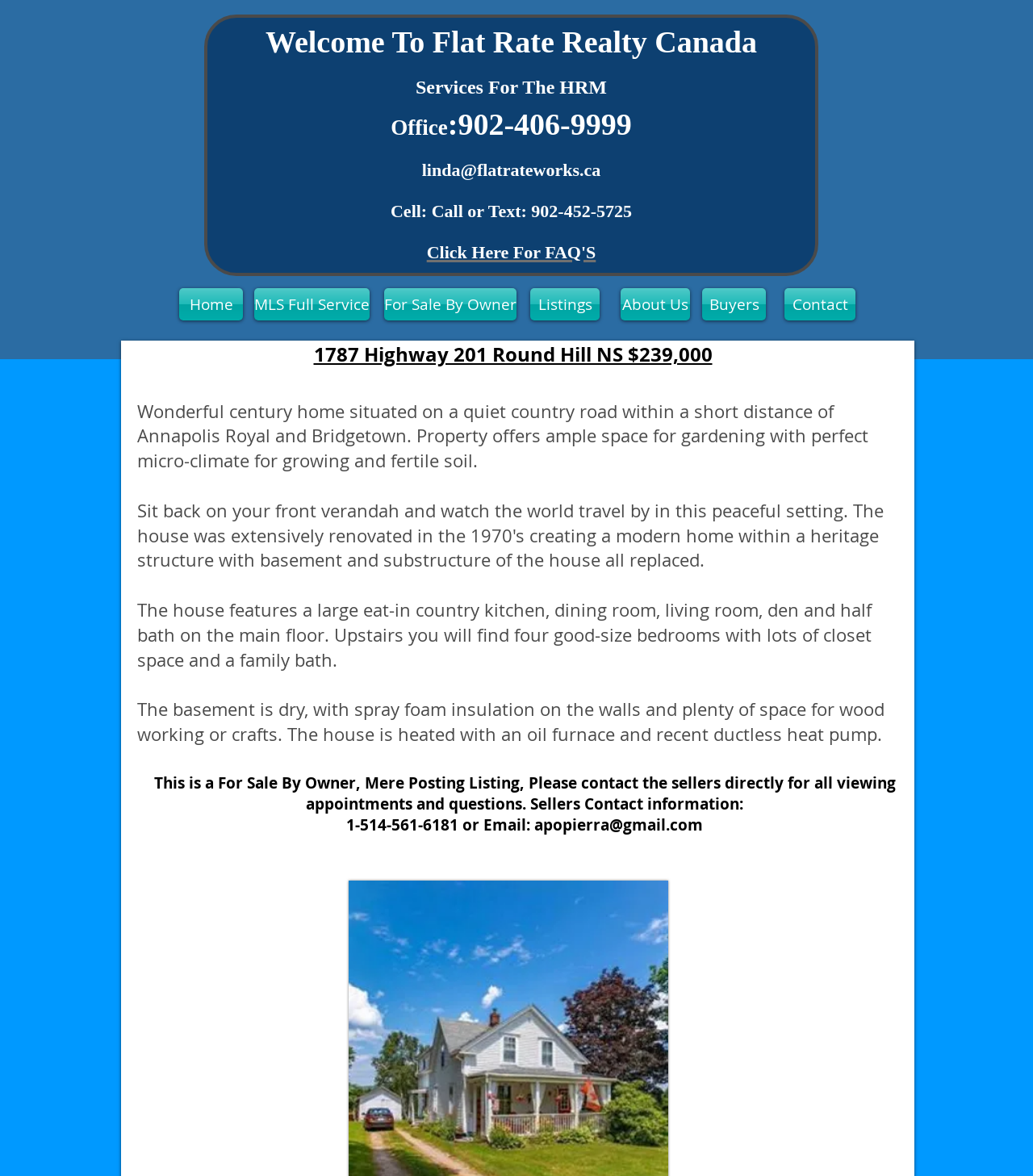How many navigation links are at the top of the webpage?
Provide an in-depth answer to the question, covering all aspects.

The navigation links are located at the top of the webpage, and they are 'Home', 'MLS Full Service', 'For Sale By Owner', 'Listings', 'About Us', 'Buyers', and 'Contact'. There are 7 links in total.